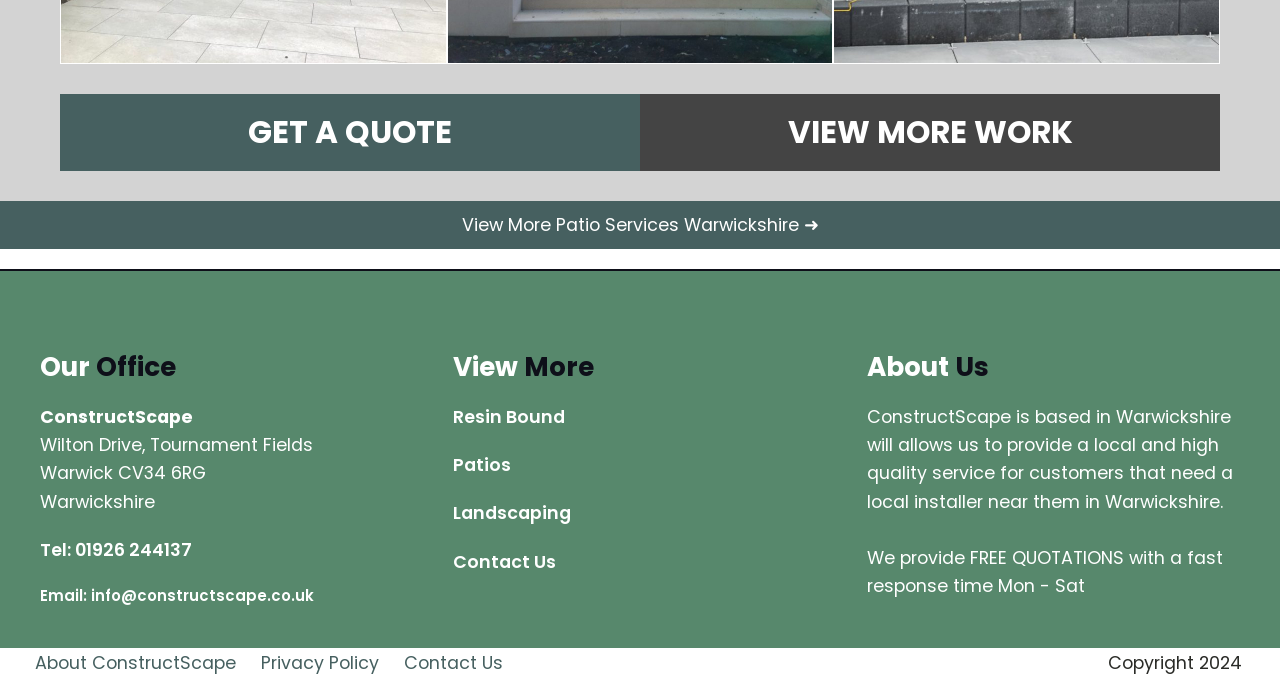Identify the bounding box for the UI element that is described as follows: "Add to cart".

None